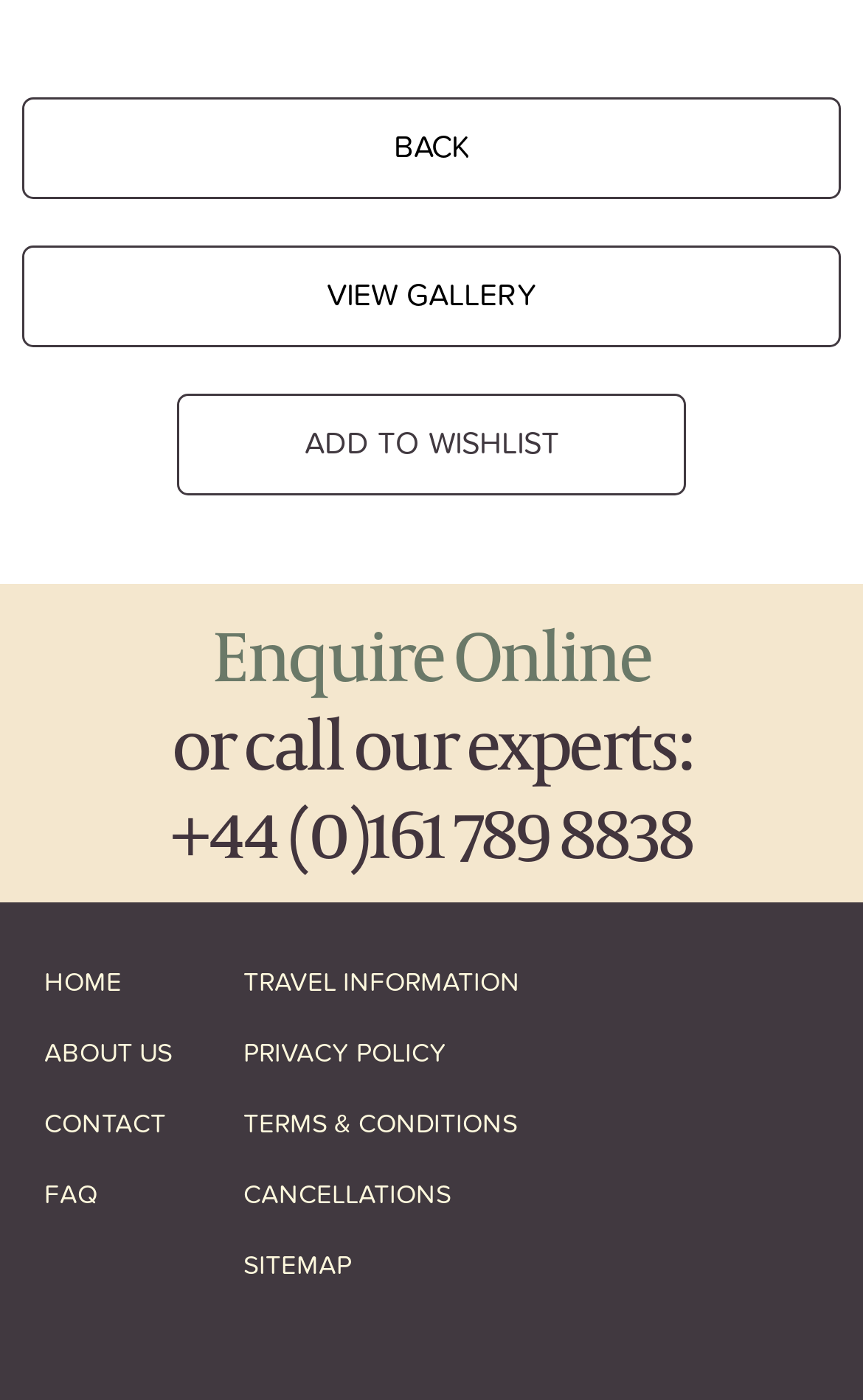How can I view more images?
Using the image as a reference, answer with just one word or a short phrase.

View Gallery